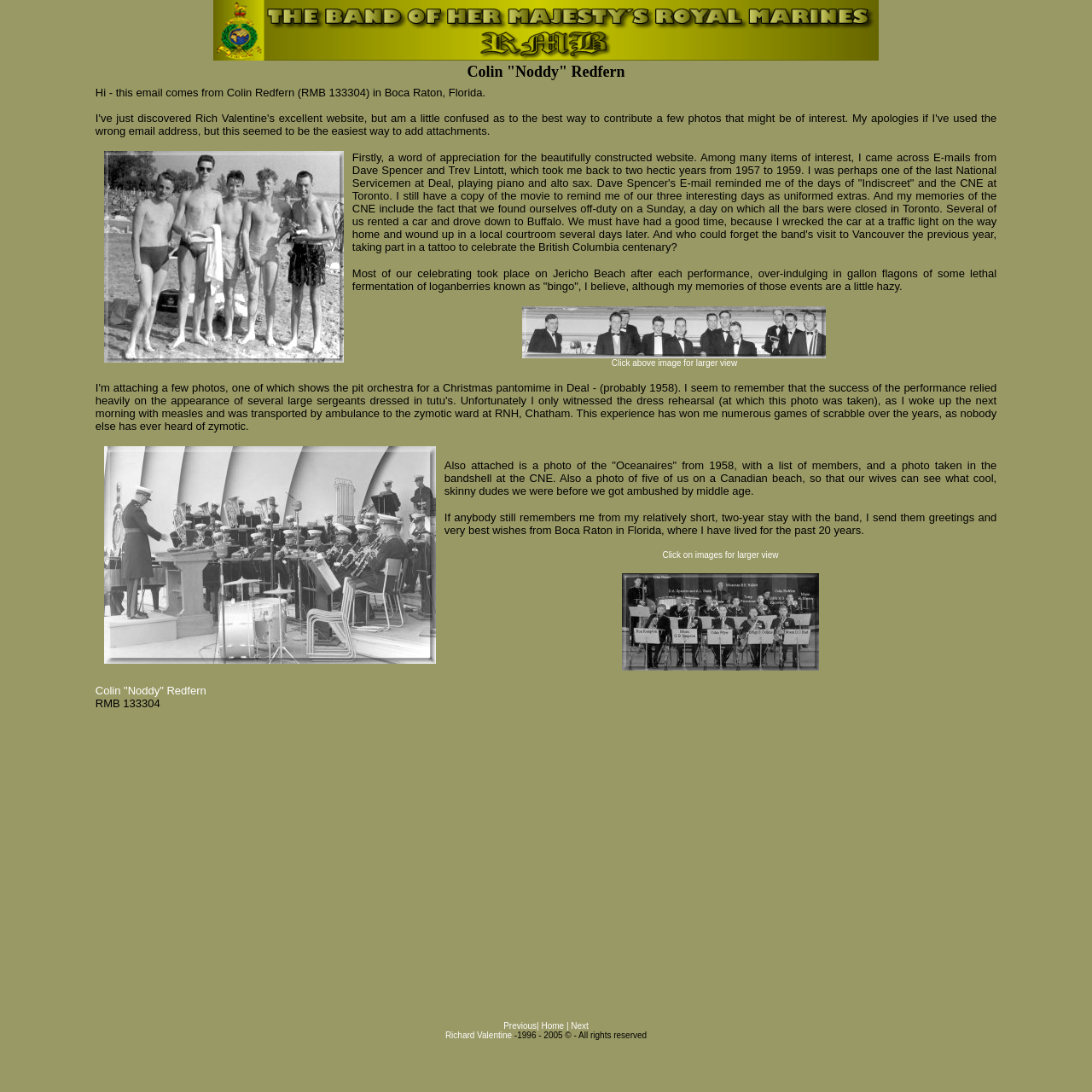Given the element description, predict the bounding box coordinates in the format (top-left x, top-left y, bottom-right x, bottom-right y), using floating point numbers between 0 and 1: Manage privacy settings

None